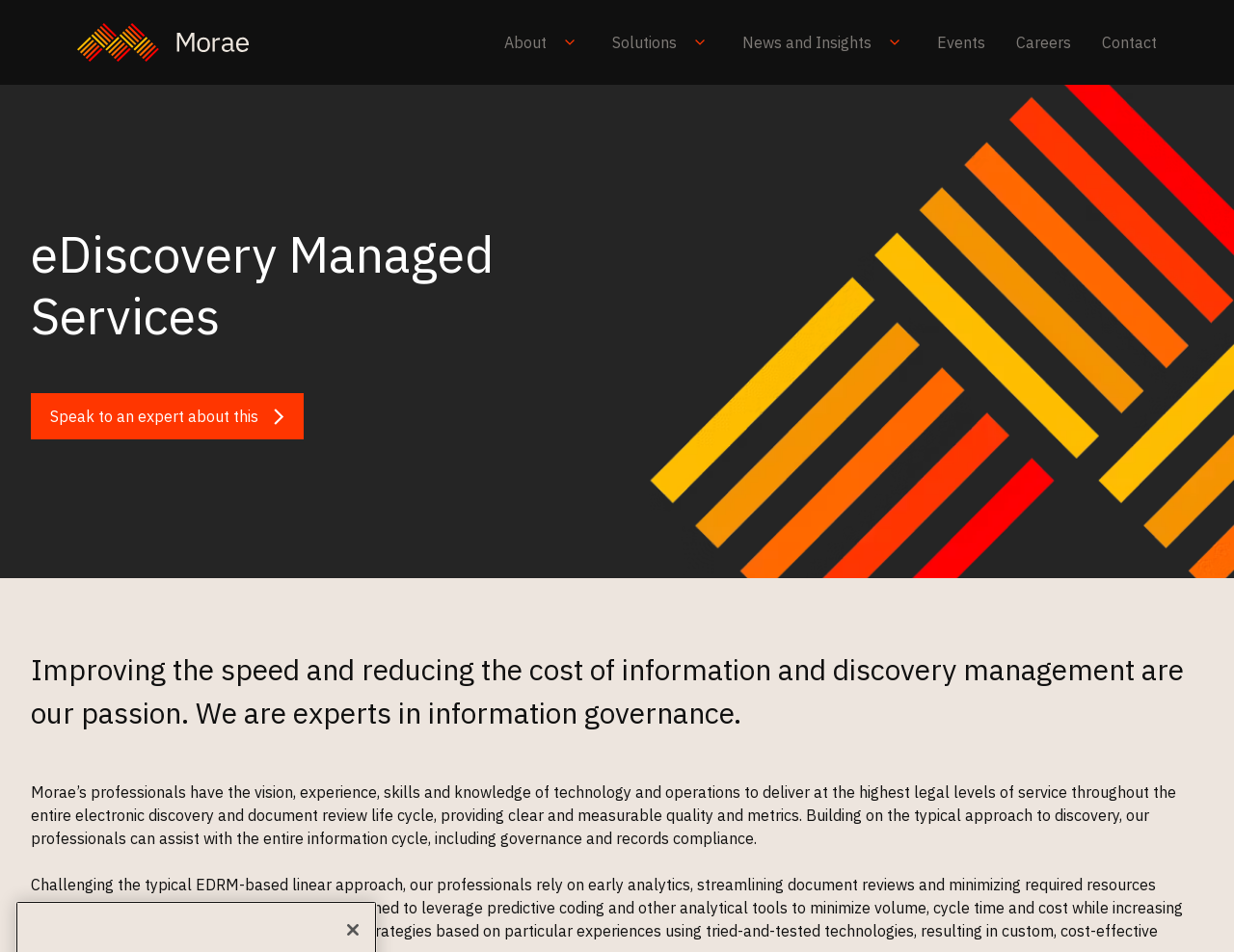Provide a brief response to the question using a single word or phrase: 
What is the purpose of the company?

Improving speed and reducing cost